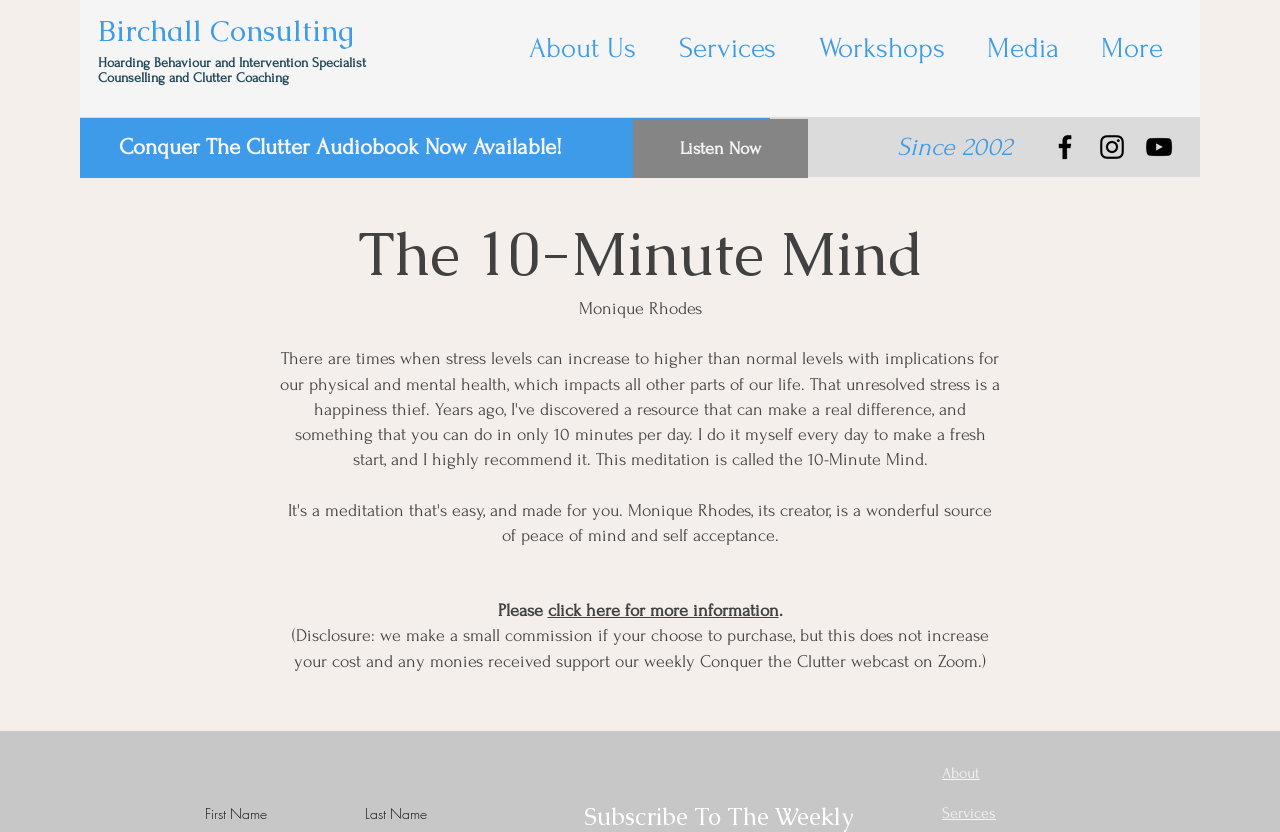How many social media links are present in the Social Bar?
Look at the screenshot and provide an in-depth answer.

The Social Bar list element with bounding box coordinates [0.82, 0.157, 0.918, 0.196] contains three social media links: Facebook, Instagram, and YouTube, each with its corresponding image element.